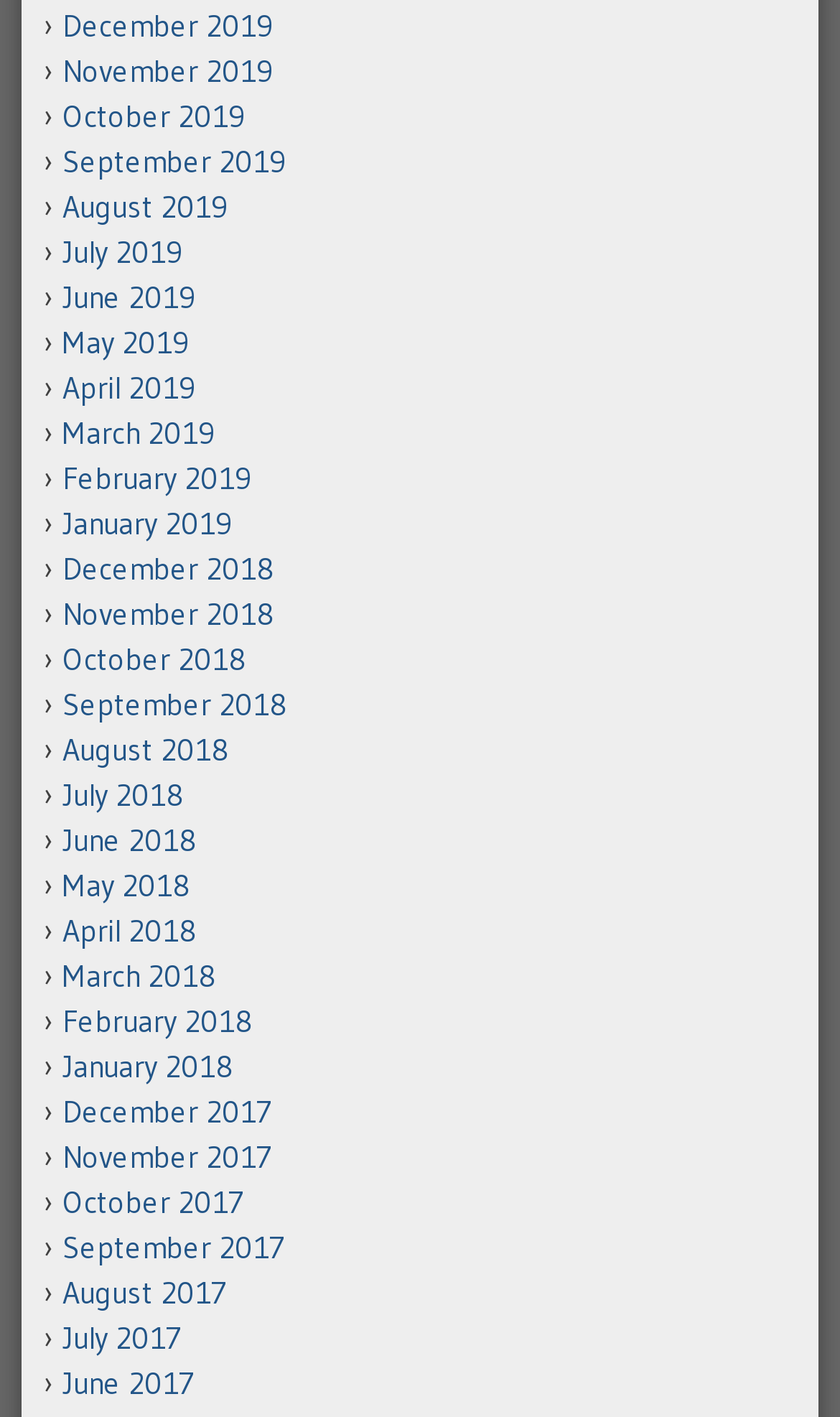How many months are listed in 2019?
Based on the image, respond with a single word or phrase.

12